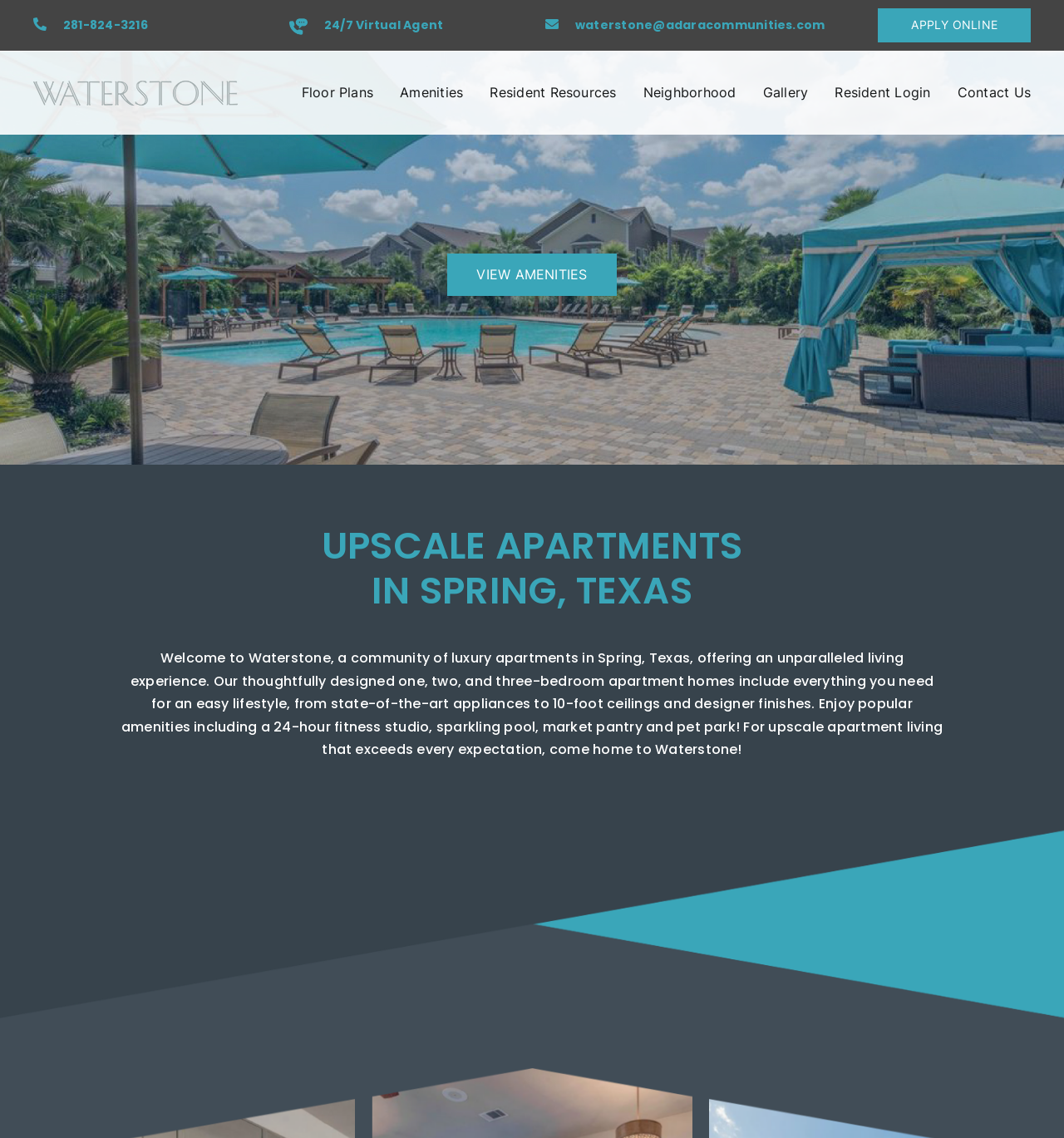Please mark the clickable region by giving the bounding box coordinates needed to complete this instruction: "View floor plans".

[0.283, 0.045, 0.351, 0.118]